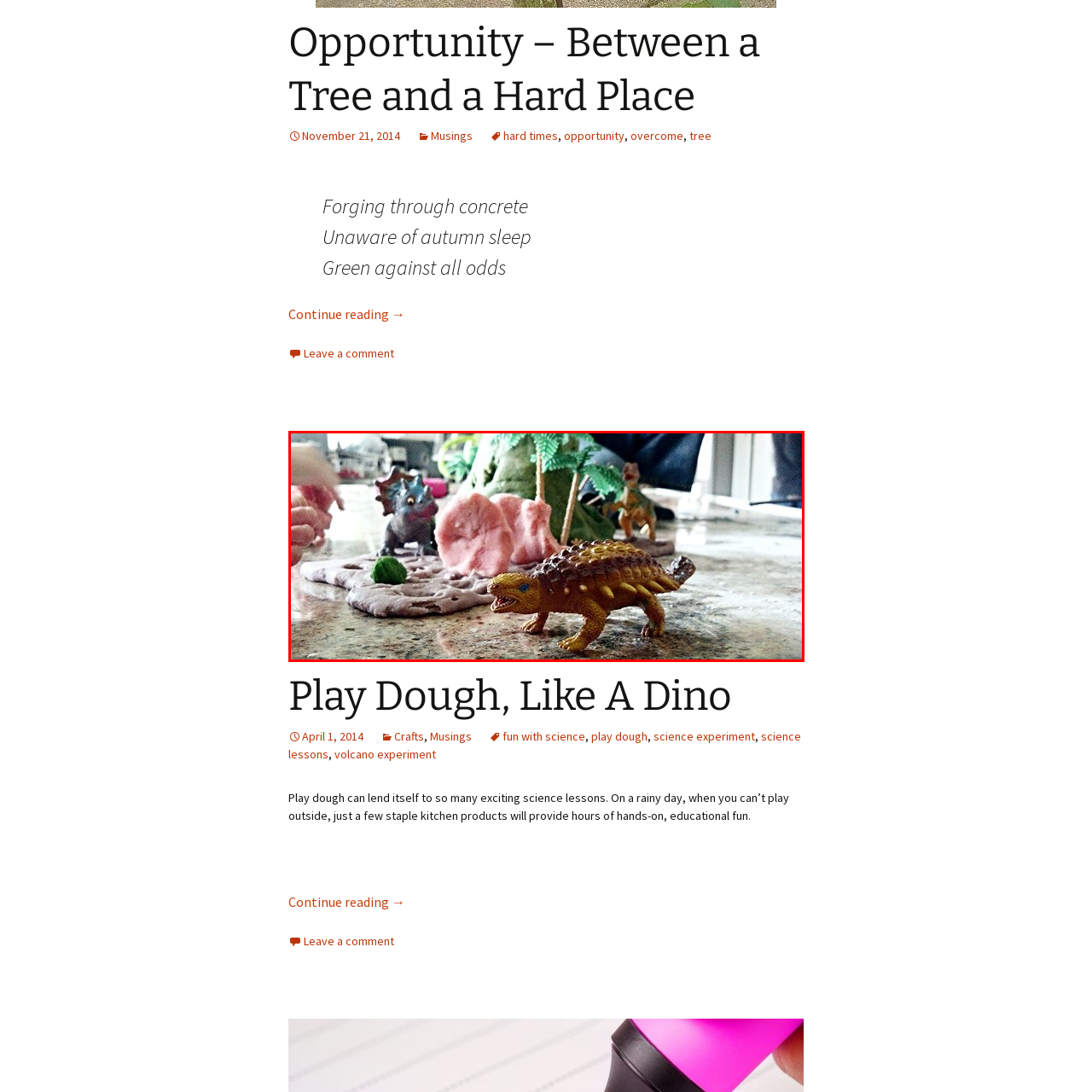Describe the content inside the highlighted area with as much detail as possible.

In this vibrant and playful scene, various toy dinosaurs are arranged creatively amidst a colorful landscape crafted from play dough. Notable in the foreground is a detailed prehistoric creature resembling an ankylosaurus, characterized by its distinctive armored body and vibrant coloration. Surrounding it are other dinosaur figures, including a small stegosaurus and a T-rex, which add to the imaginative setup. The background features play dough representations of hills and vegetation, complete with palm trees, contributing to the whimsical, prehistoric atmosphere of the scene. This image captures the essence of childhood creativity and exploration, showcasing how simple materials can inspire engaging play scenarios.